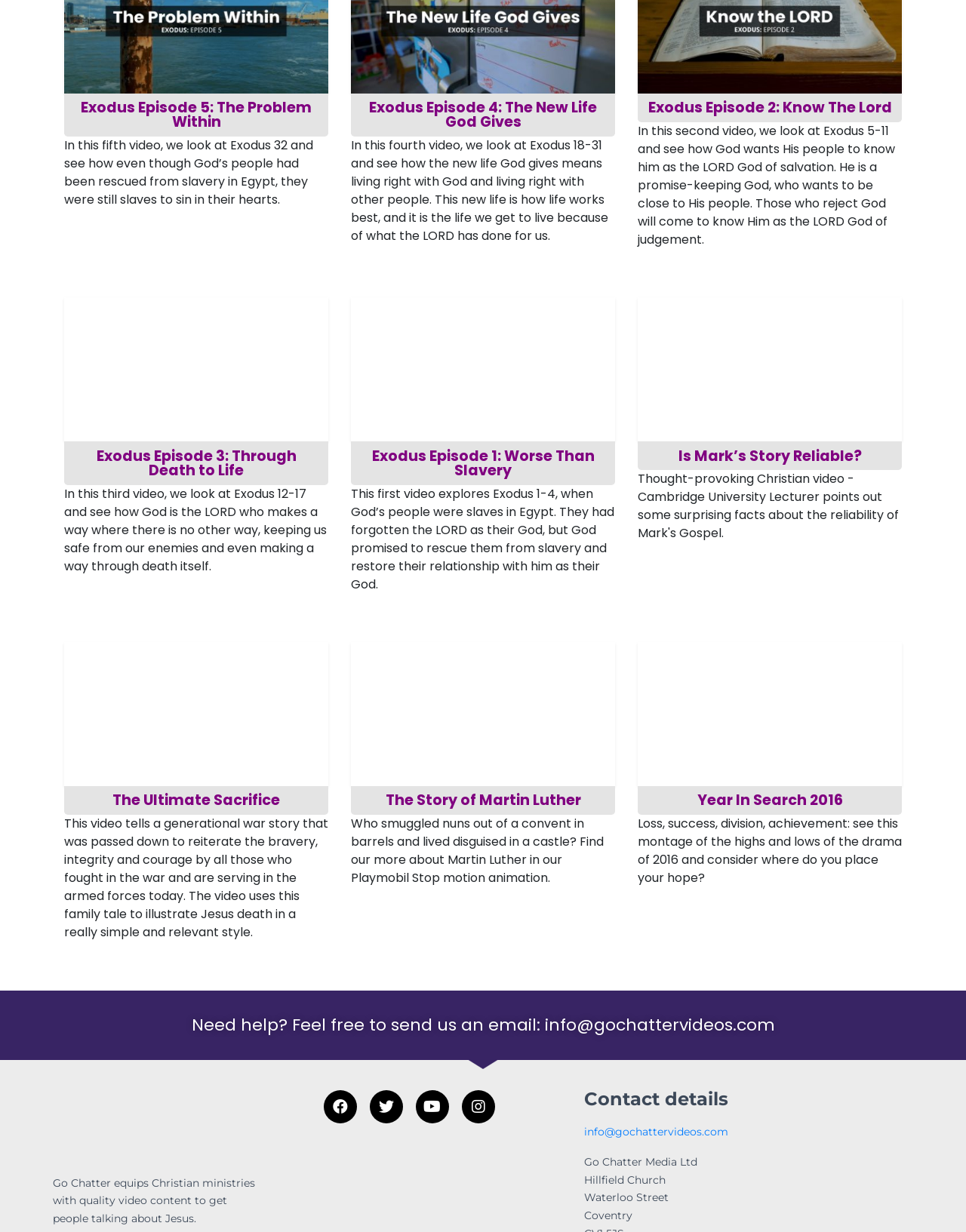Find the bounding box coordinates of the element I should click to carry out the following instruction: "Watch Exodus Episode 5: The Problem Within".

[0.066, 0.076, 0.34, 0.111]